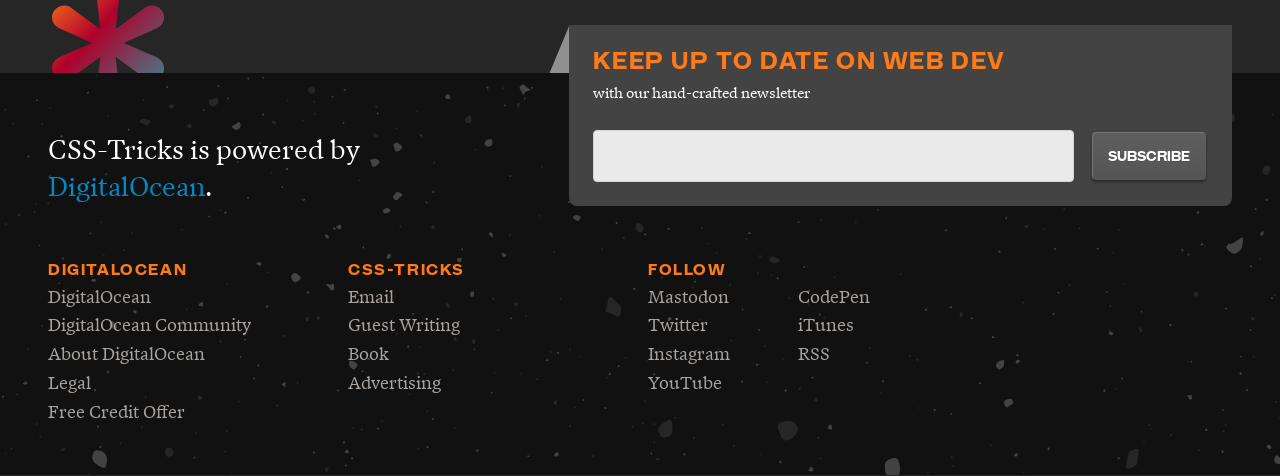Please indicate the bounding box coordinates for the clickable area to complete the following task: "Visit DigitalOcean". The coordinates should be specified as four float numbers between 0 and 1, i.e., [left, top, right, bottom].

[0.038, 0.358, 0.16, 0.427]